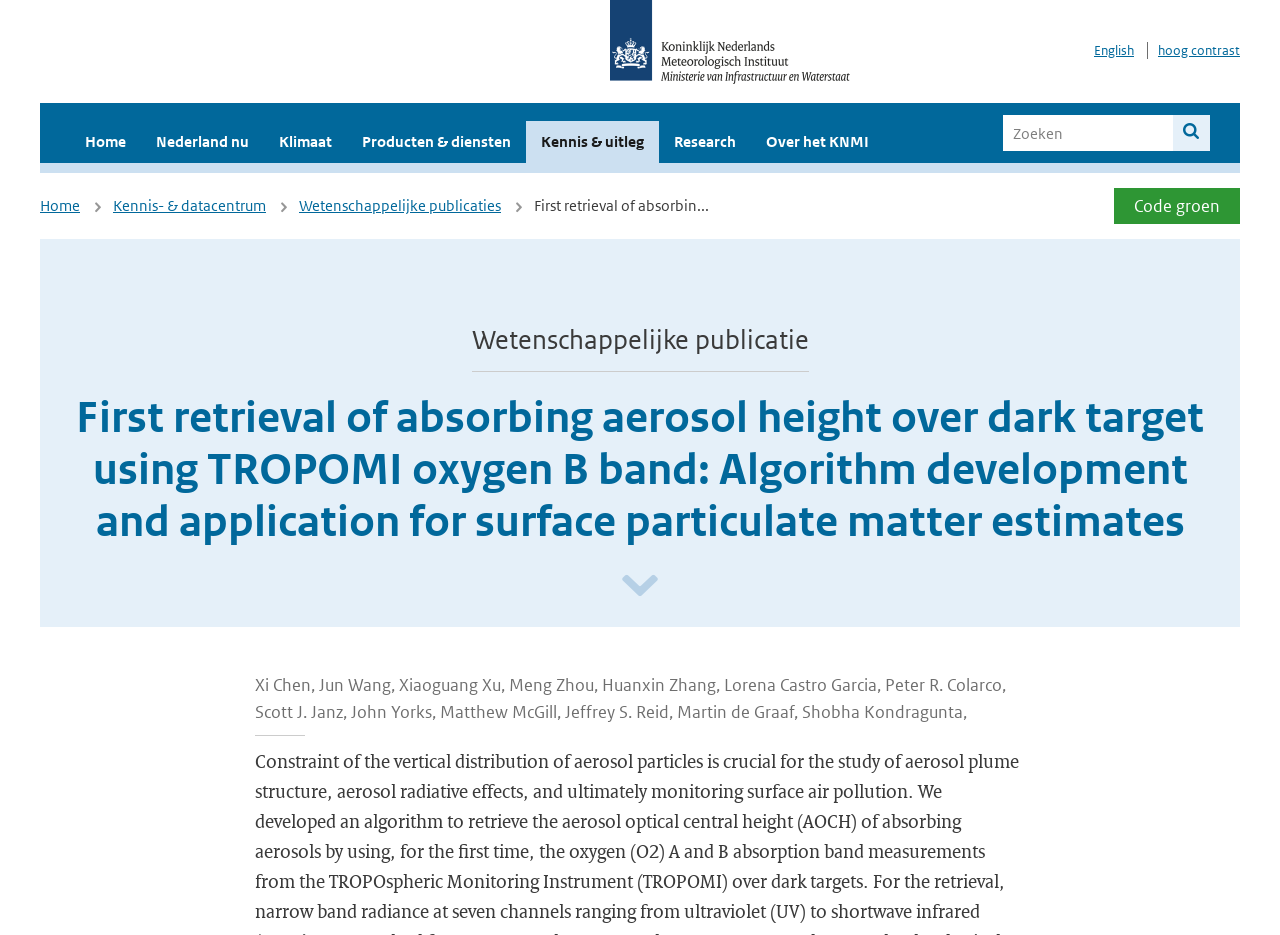Utilize the details in the image to give a detailed response to the question: What is the topic of the publication?

The topic of the publication is related to aerosol height retrieval, as indicated by the heading 'First retrieval of absorbing aerosol height over dark target using TROPOMI oxygen B band: Algorithm development and application for surface particulate matter estimates'. The heading suggests that the publication is about a new method for retrieving aerosol height using TROPOMI oxygen B band data.